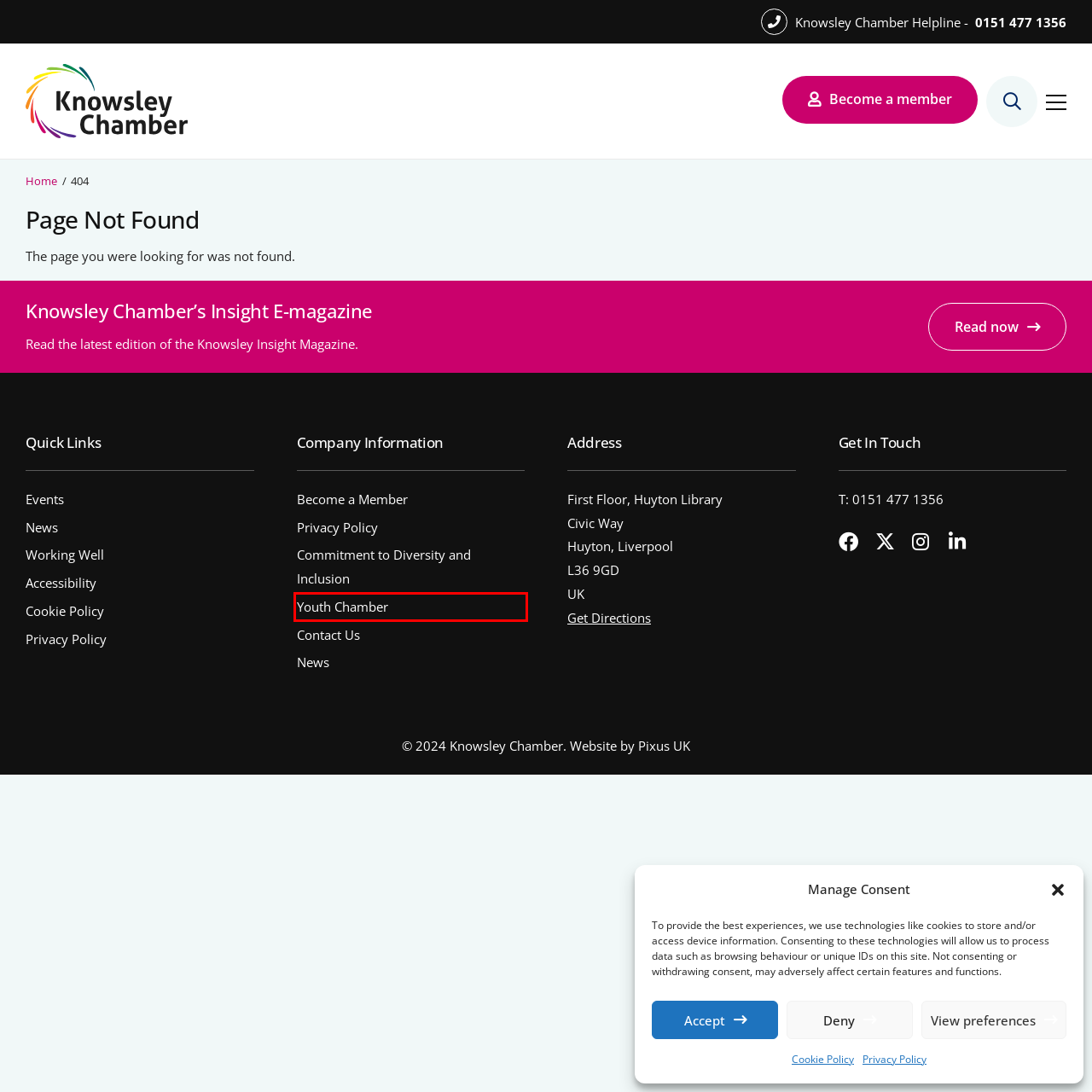Analyze the webpage screenshot with a red bounding box highlighting a UI element. Select the description that best matches the new webpage after clicking the highlighted element. Here are the options:
A. Youth Chamber - Knowsley Chamber
B. News - Knowsley Chamber
C. Cookie Policy - Knowsley Chamber
D. Privacy Policy - Knowsley Chamber
E. Member Application - Knowsley Chamber
F. Commitment to Diversity and Inclusion - Knowsley Chamber
G. Home - Knowsley Chamber
H. Accessibility - Knowsley Chamber

A